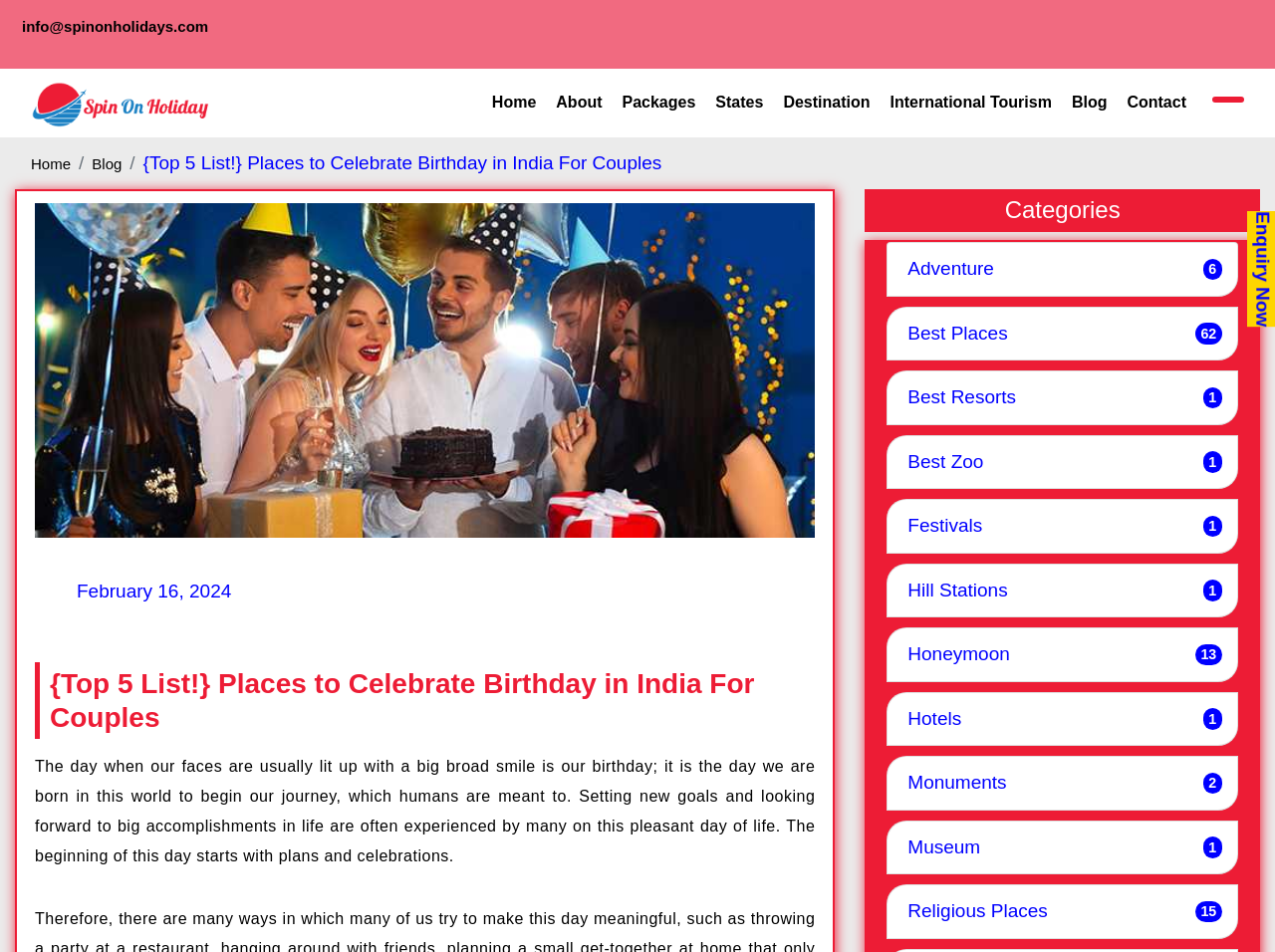Determine the bounding box coordinates for the HTML element mentioned in the following description: "About". The coordinates should be a list of four floats ranging from 0 to 1, represented as [left, top, right, bottom].

[0.428, 0.084, 0.48, 0.131]